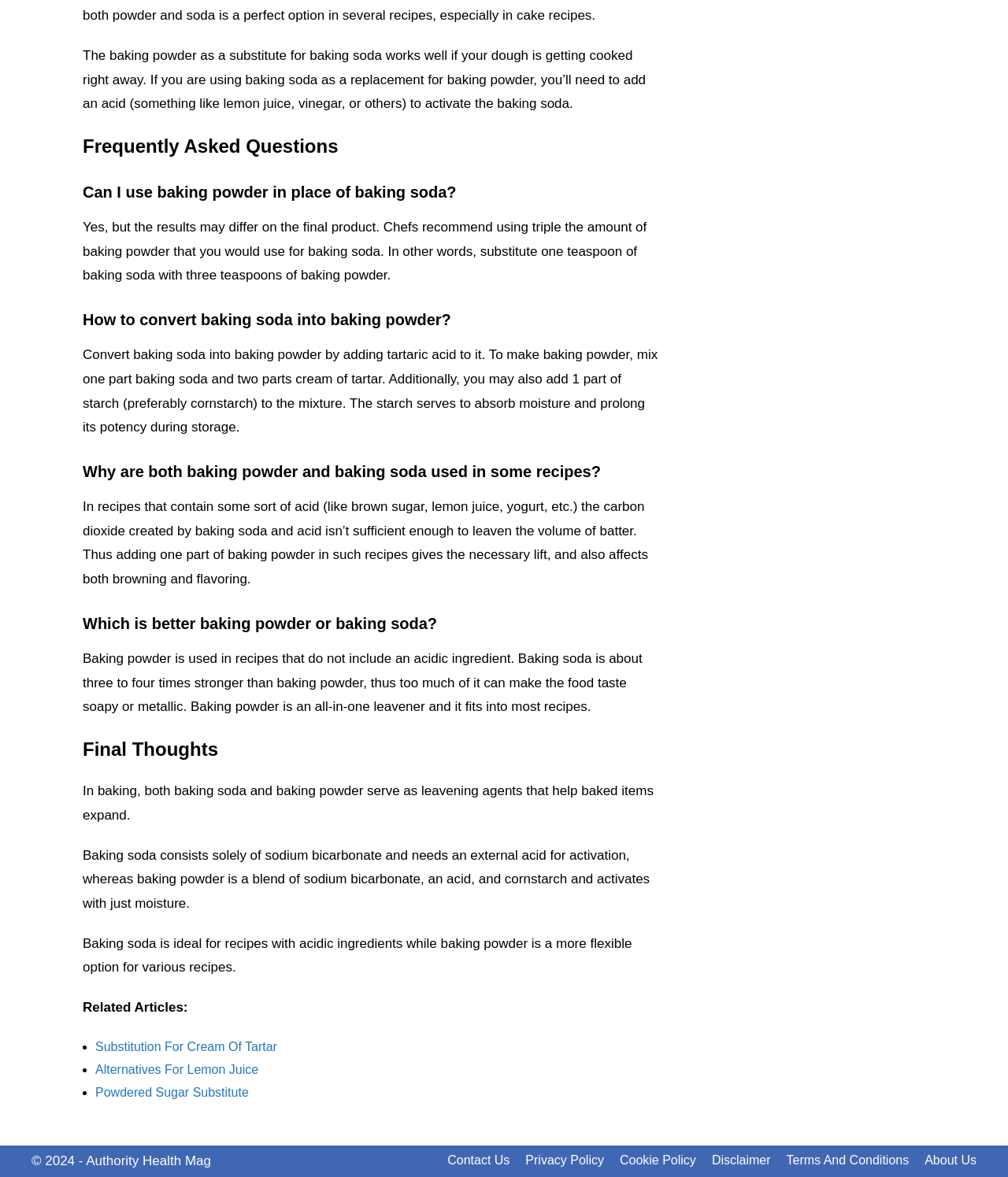Please provide a brief answer to the question using only one word or phrase: 
What is the ideal recipe for baking soda?

Recipes with acidic ingredients